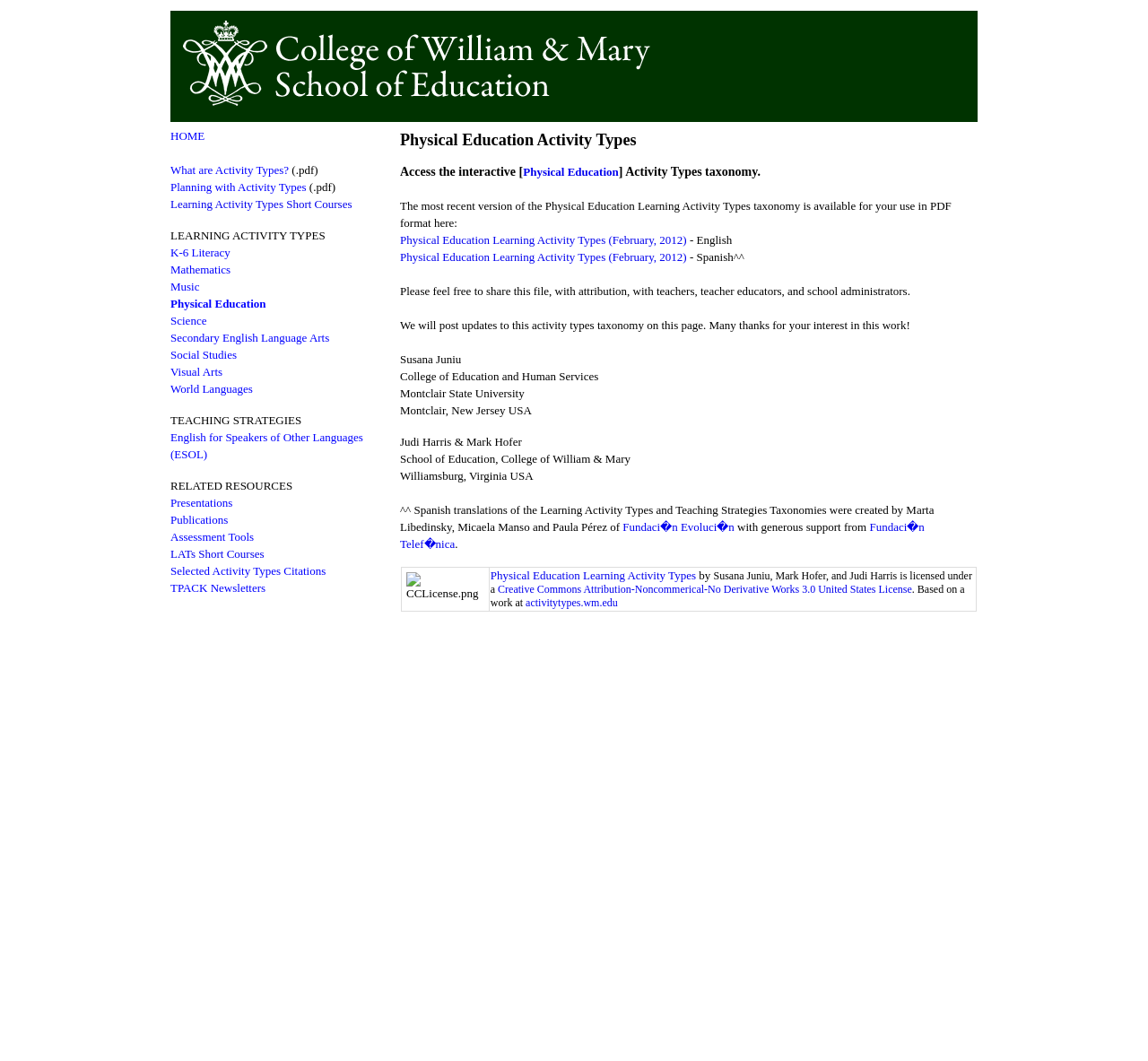Analyze and describe the webpage in a detailed narrative.

The webpage is about Physical Education, with a focus on learning activity types. At the top, there is a logo of the College of William & Mary. Below the logo, there is a table with two rows. The first row contains a list of links to various resources, including "HOME", "What are Activity Types?", "Planning with Activity Types", and several others. These links are arranged horizontally, taking up most of the width of the page.

The second row of the table contains a large block of text, which is divided into several sections. The first section is a heading that reads "Physical Education Activity Types". Below this heading, there is a link to access the interactive Physical Education Activity Types taxonomy. The most recent version of the taxonomy is available for download in PDF format, with links provided in both English and Spanish.

The text then explains that the file can be shared with attribution, and that updates to the taxonomy will be posted on this page. The authors of the work, Susana Juniu, Judi Harris, and Mark Hofer, are credited, along with their affiliations. There is also a note about the Spanish translations of the Learning Activity Types and Teaching Strategies Taxonomies.

At the bottom of the page, there is a table with a single row and two columns. The first column contains an image of a Creative Commons license, and the second column contains a paragraph of text explaining the licensing terms of the Physical Education Learning Activity Types work.